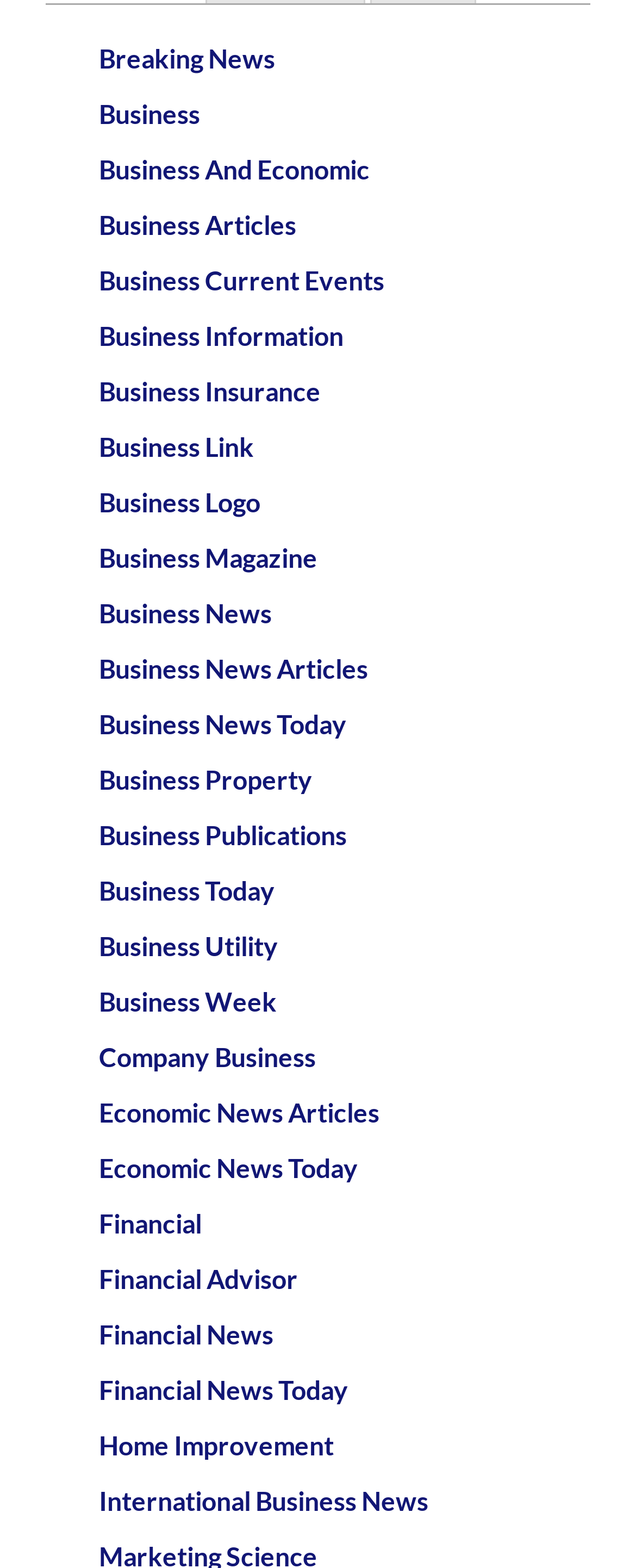Please identify the bounding box coordinates of the element's region that I should click in order to complete the following instruction: "Explore International Business News". The bounding box coordinates consist of four float numbers between 0 and 1, i.e., [left, top, right, bottom].

[0.155, 0.947, 0.673, 0.967]